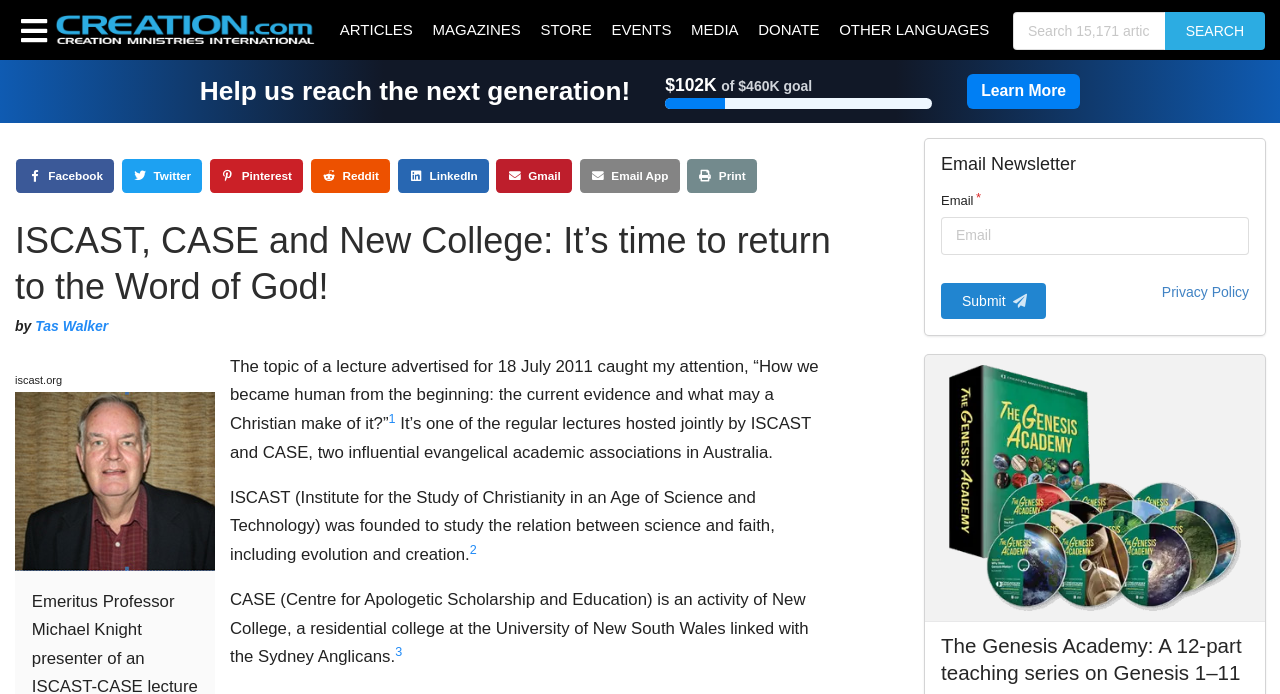Please extract the webpage's main title and generate its text content.

ISCAST, CASE and New College: It’s time to return to the Word of God!